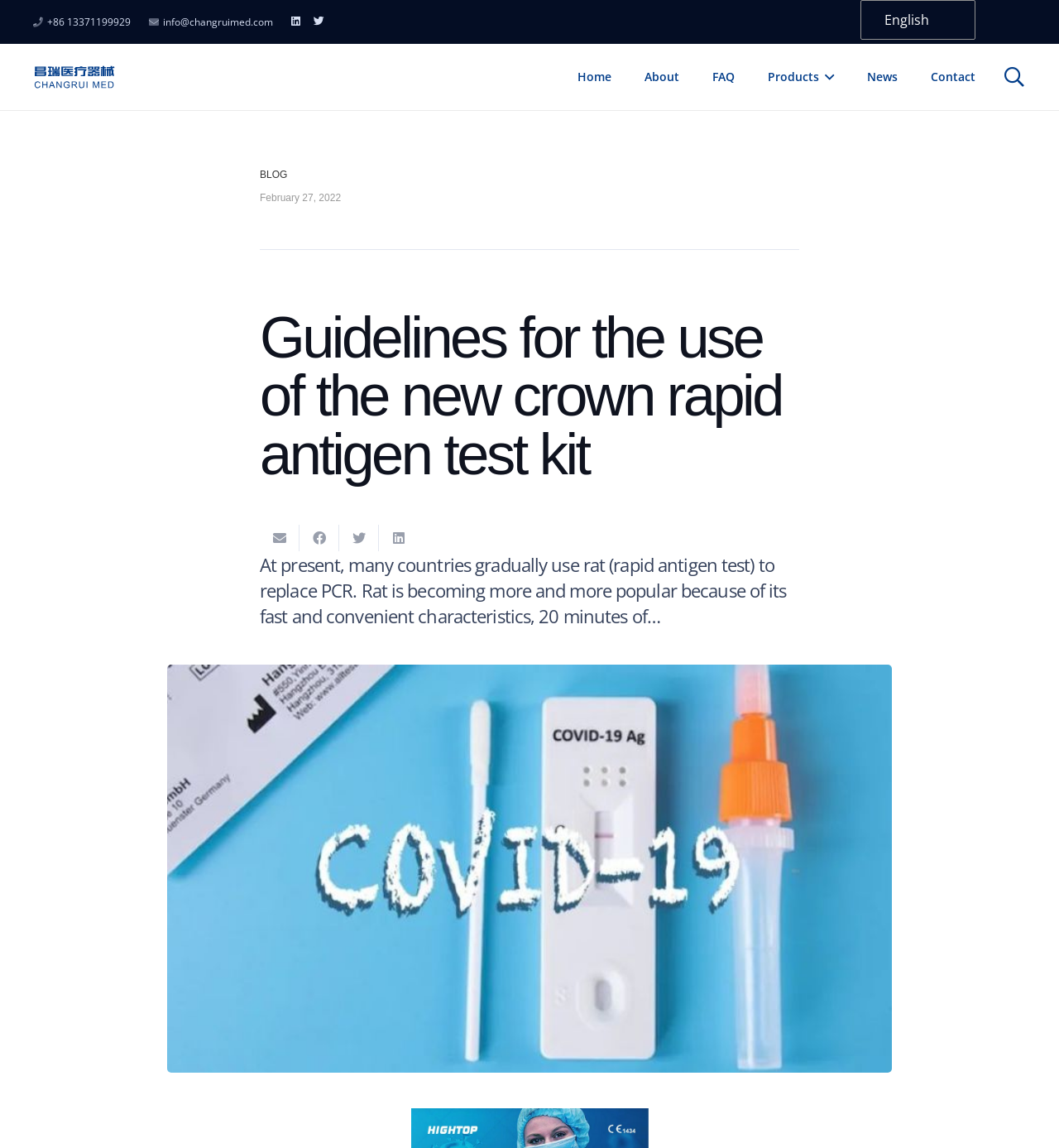What is the email address of Weihai Changrui Medical Devices Co., Ltd.?
Give a single word or phrase answer based on the content of the image.

info@changruimed.com